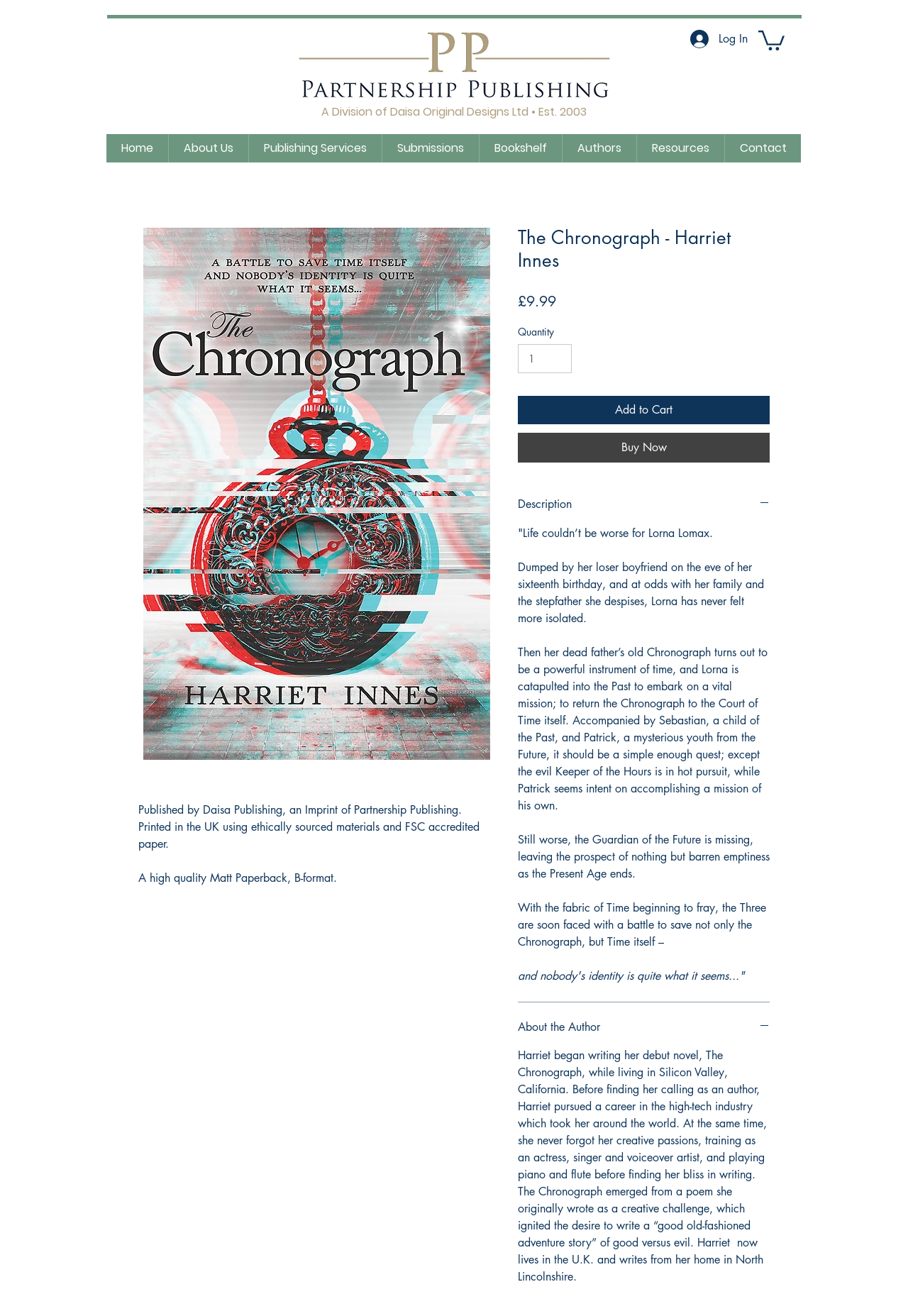Find the bounding box coordinates for the element that must be clicked to complete the instruction: "Buy the book now". The coordinates should be four float numbers between 0 and 1, indicated as [left, top, right, bottom].

[0.57, 0.329, 0.848, 0.352]